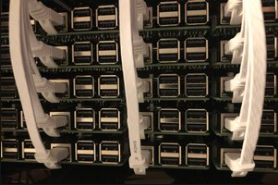What is the purpose of the white cables?
Kindly give a detailed and elaborate answer to the question.

The white cables are seen neatly tied to the side, suggesting that their purpose is to provide careful organization and ease of access to the Raspberry Pi devices, making it easier to manage and maintain the setup.